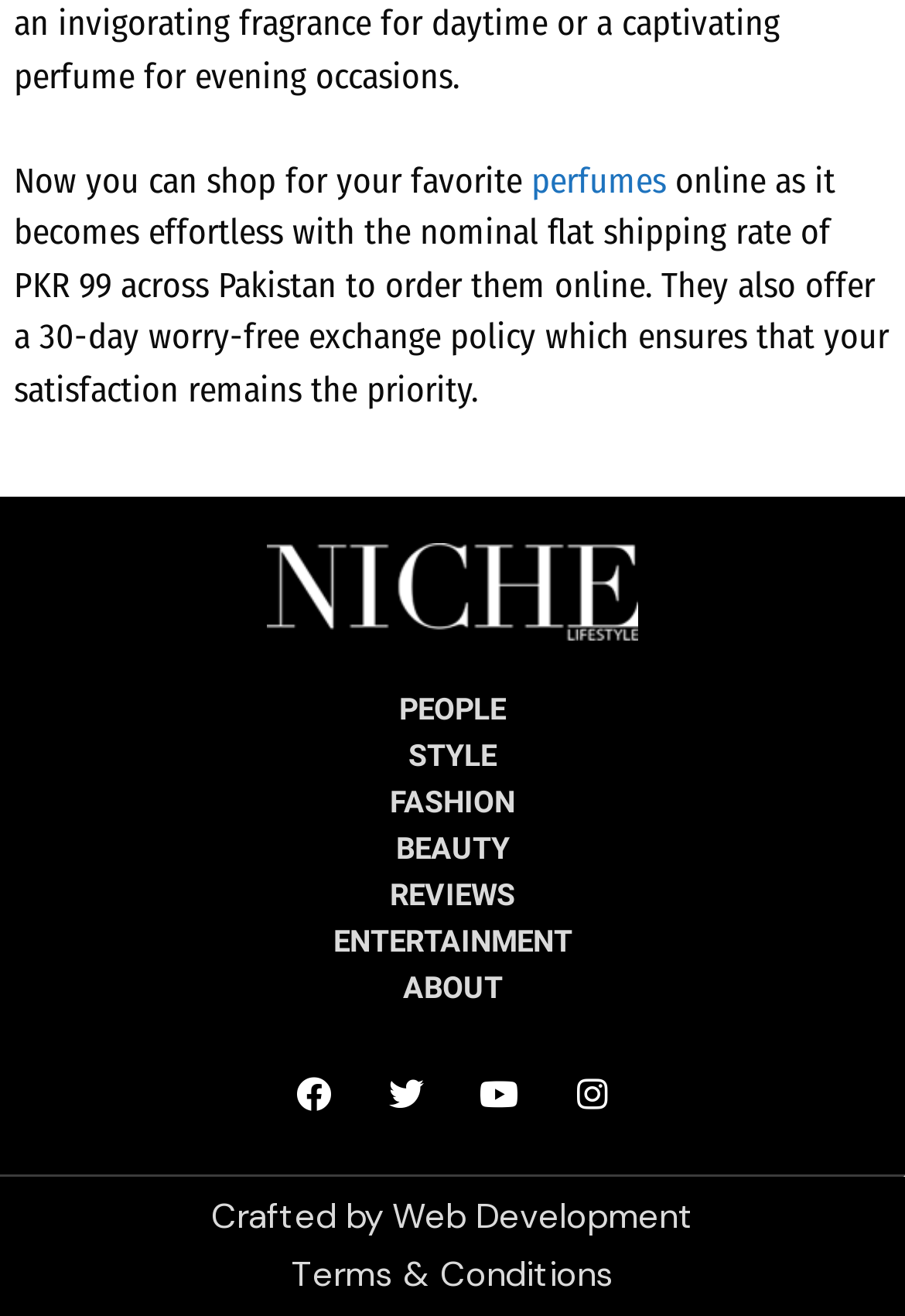Find the bounding box coordinates of the clickable element required to execute the following instruction: "Visit Web Development". Provide the coordinates as four float numbers between 0 and 1, i.e., [left, top, right, bottom].

[0.433, 0.907, 0.767, 0.942]